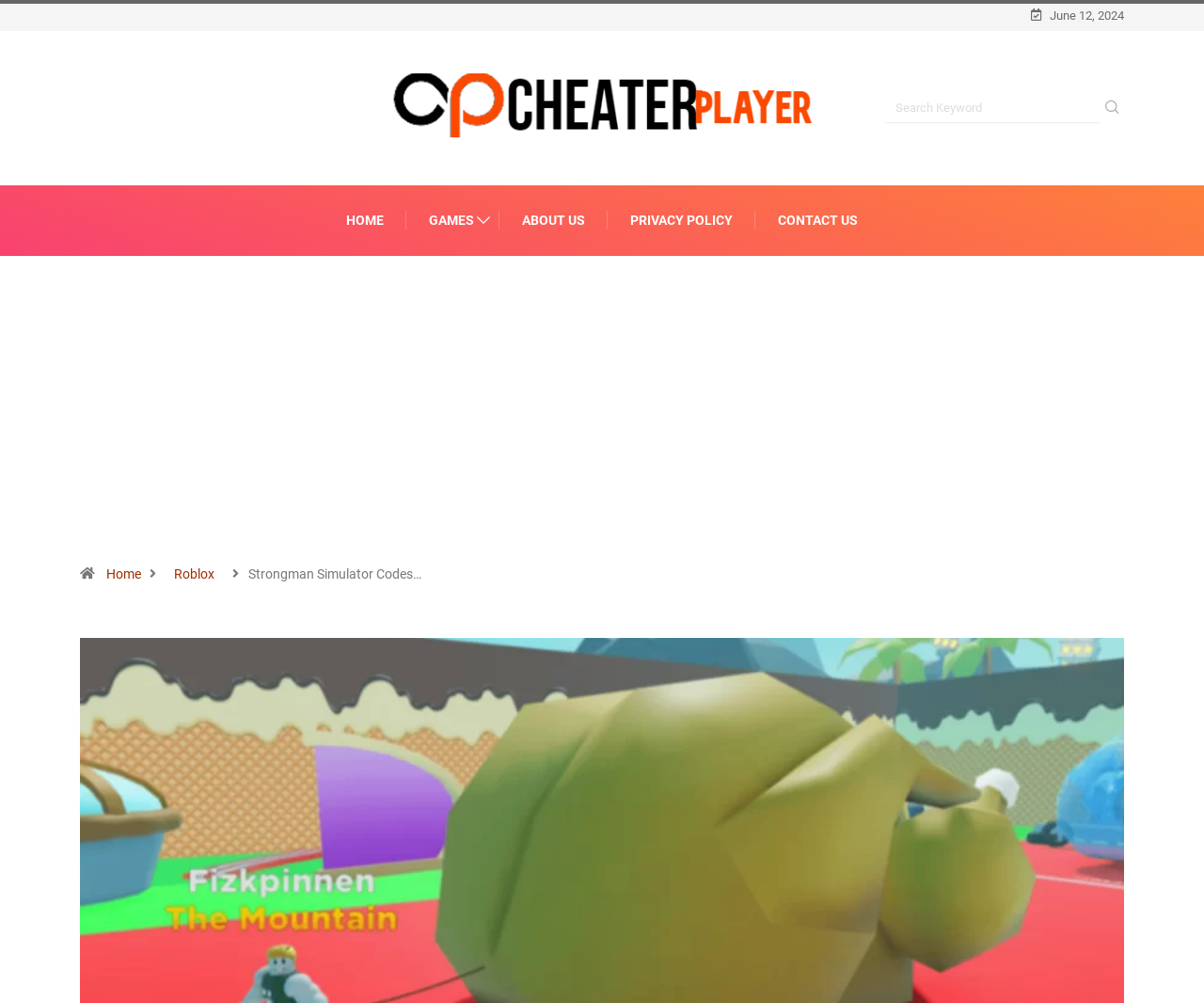Find and indicate the bounding box coordinates of the region you should select to follow the given instruction: "Go to the HOME page".

[0.287, 0.185, 0.319, 0.255]